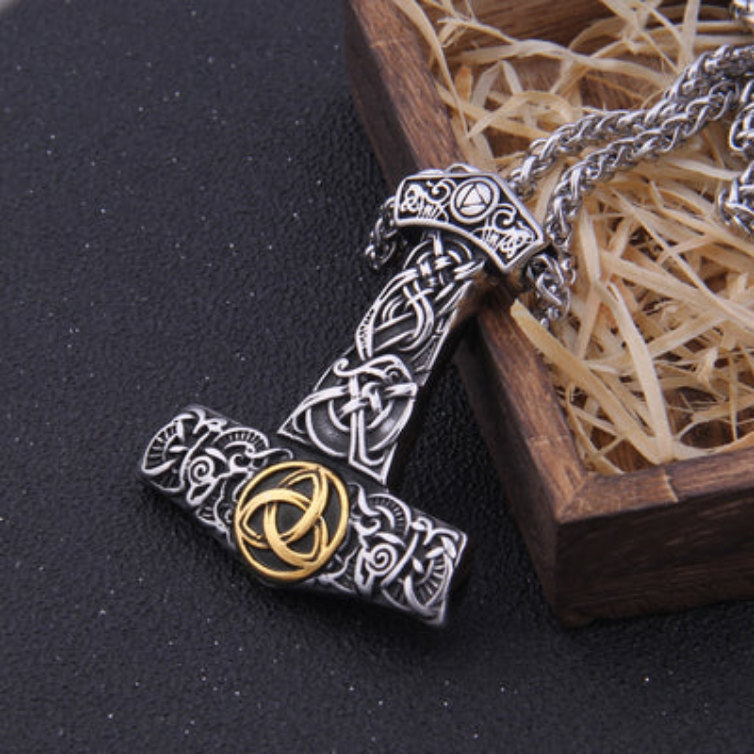Provide a comprehensive description of the image.

This image showcases a beautifully crafted Mjolnir necklace, elegantly designed to resemble the legendary hammer of Thor from Norse mythology. The pendant features intricate patterns, with a prominent gold element positioned in the center, adding a striking contrast to the ornate silver detailing. Nestled in a rustic wooden box lined with natural straw, the necklace is presented against a dark background, enhancing its aesthetic appeal. This piece not only serves as a stunning accessory but also holds deep cultural significance for enthusiasts of mythology and Viking heritage.